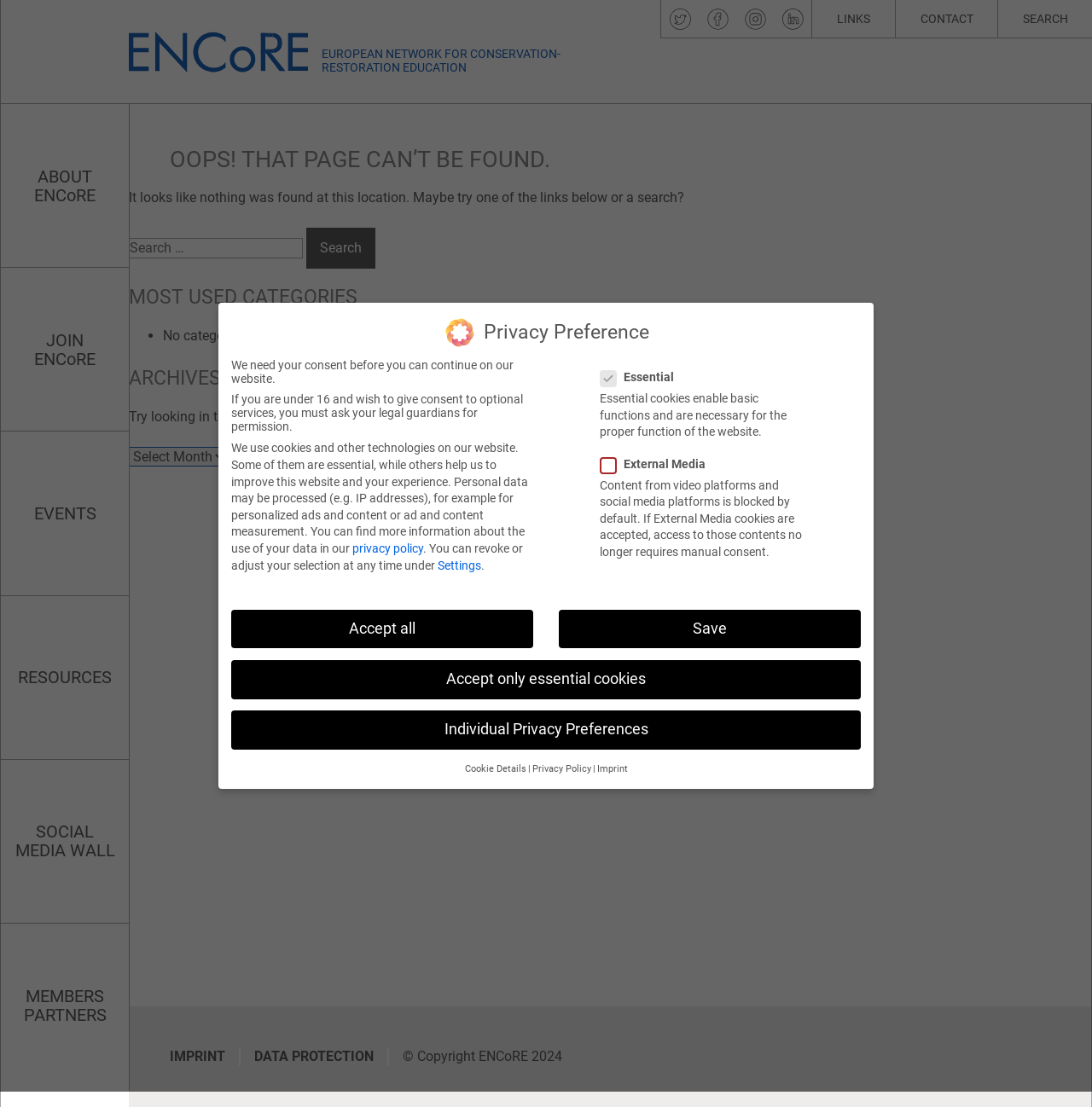Locate and extract the text of the main heading on the webpage.

OOPS! THAT PAGE CAN’T BE FOUND.